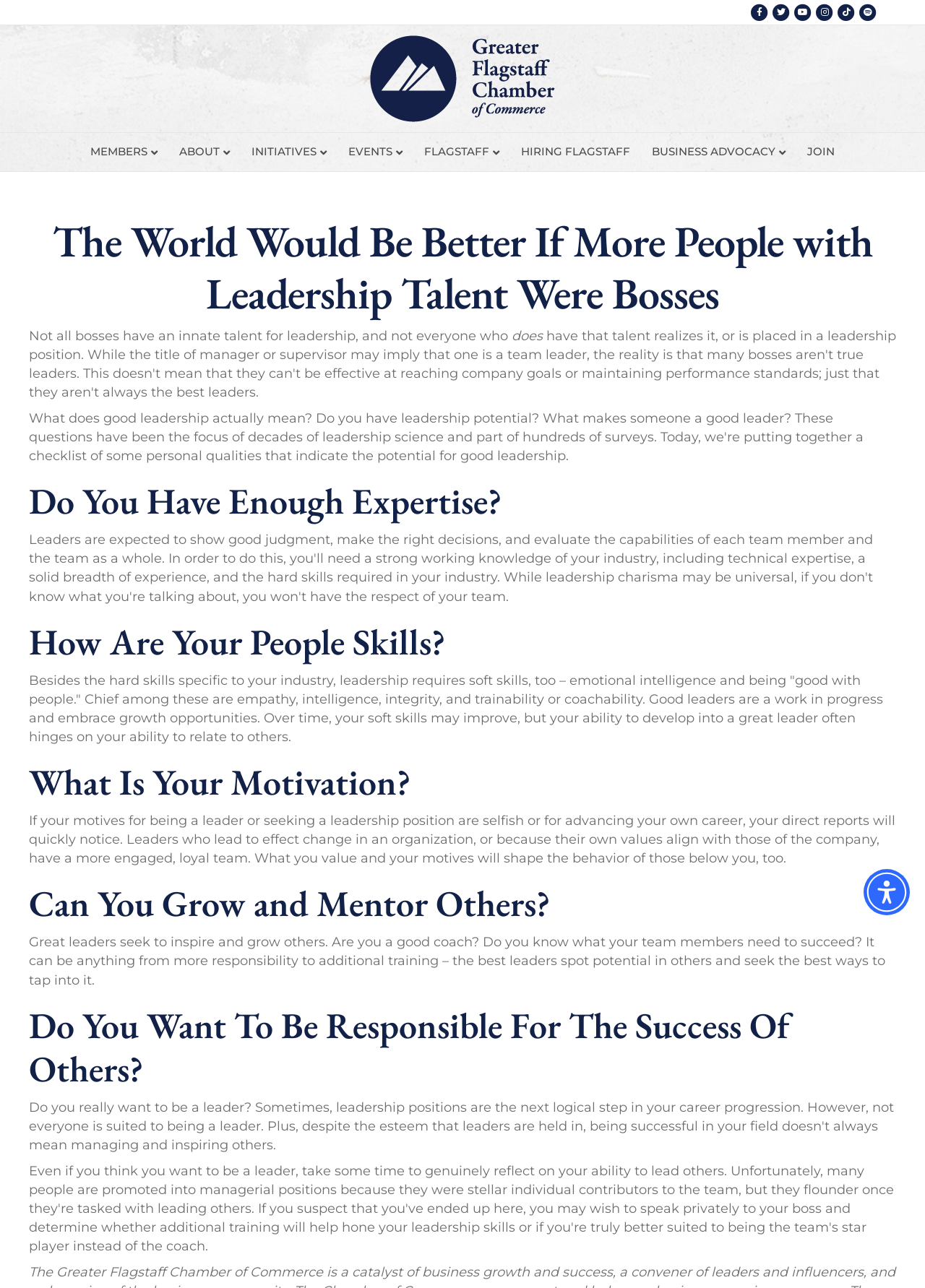What is the name of the organization?
Please provide a detailed answer to the question.

I determined the answer by looking at the link with the text 'Greater Flagstaff Chamber of Commerce' and the image with the same name, which suggests that it is the name of the organization.